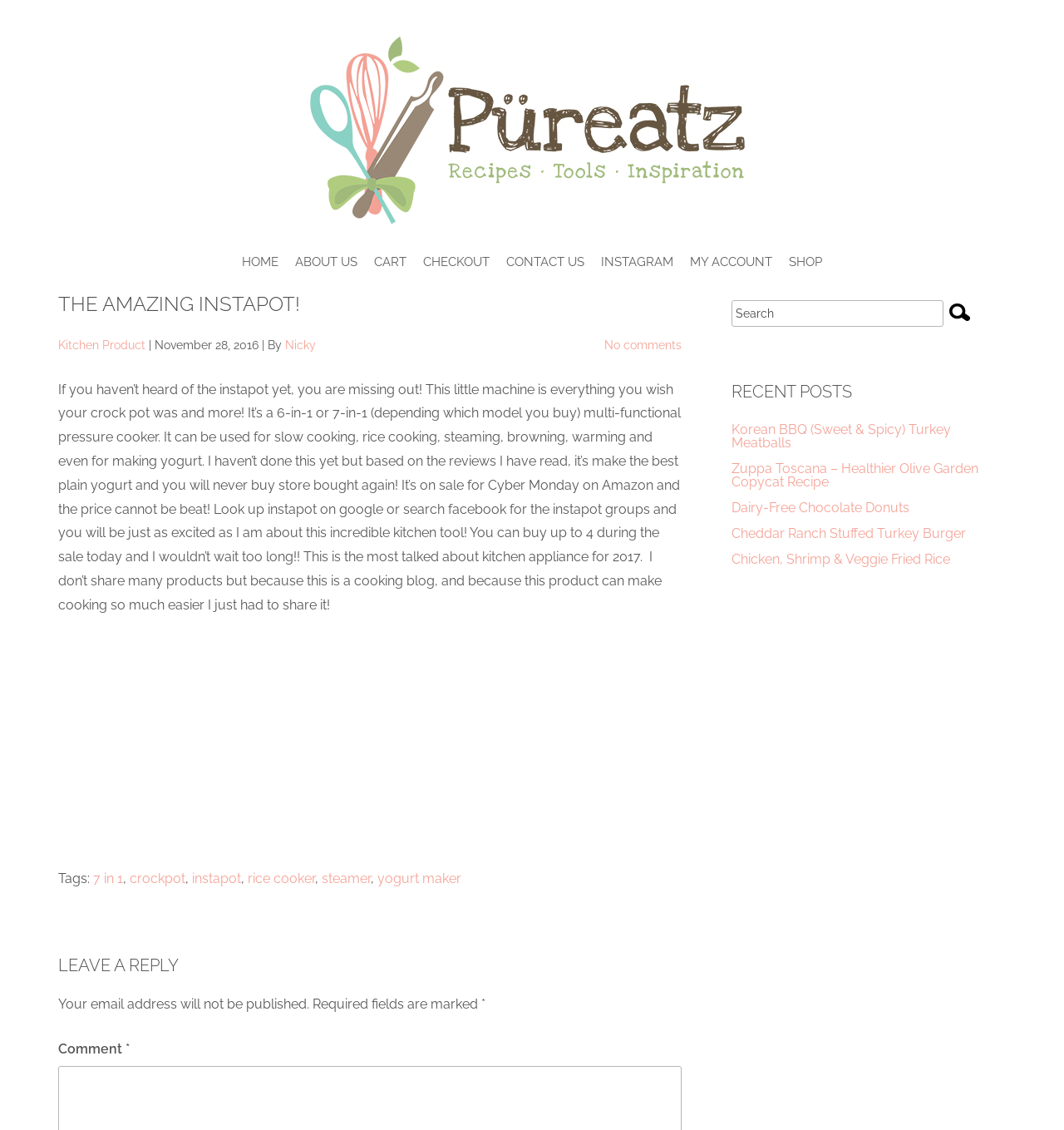Please identify the bounding box coordinates of the area that needs to be clicked to follow this instruction: "Click on the 'HOME' link".

[0.227, 0.227, 0.262, 0.24]